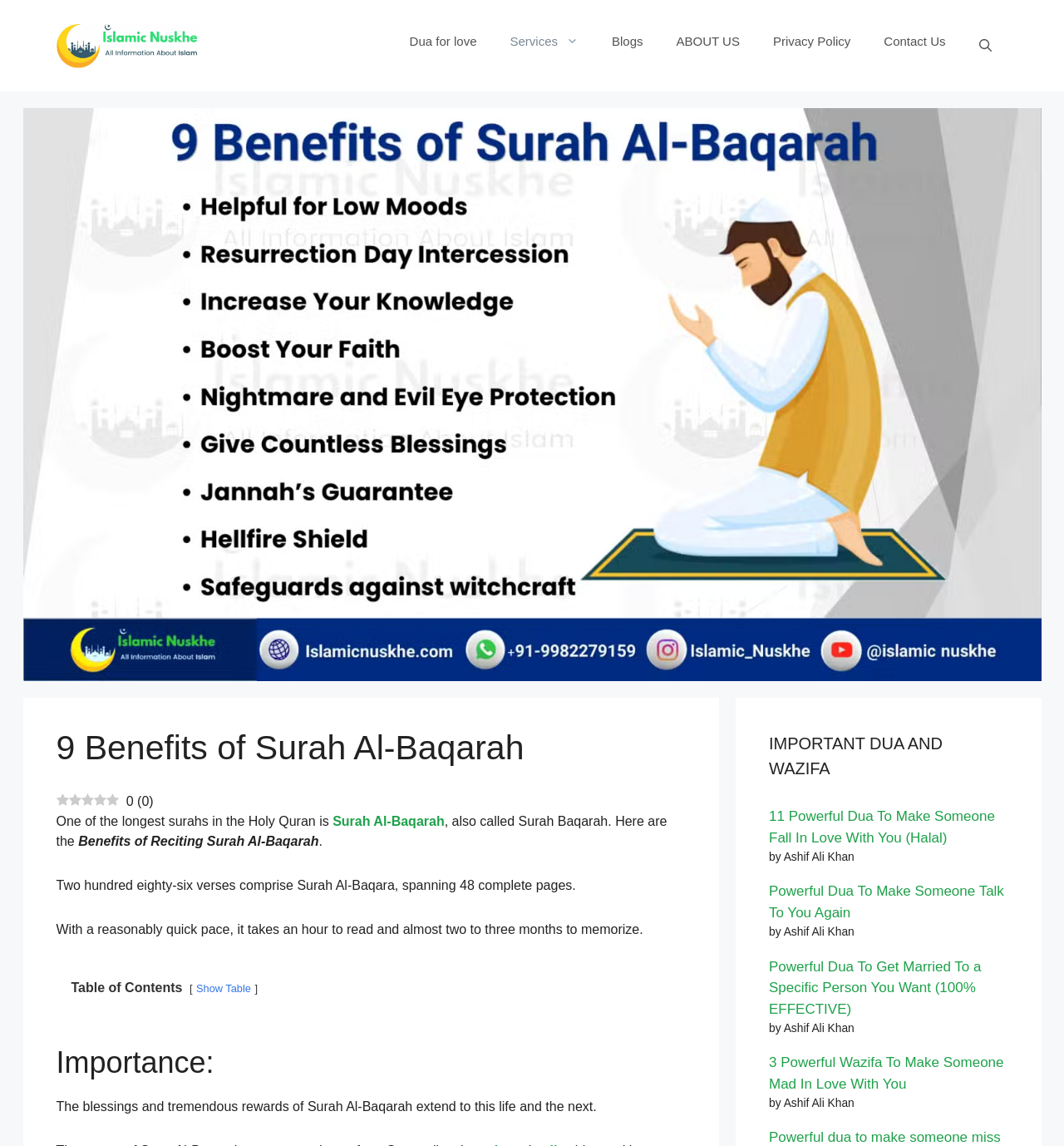Please analyze the image and provide a thorough answer to the question:
What is the name of the surah being discussed?

The webpage is discussing the benefits of reciting Surah Al-Baqarah, which is the second chapter of the Holy Quran. The heading '9 Benefits of Surah Al-Baqarah' and the link 'Surah Al-Baqarah' both indicate that the surah being discussed is Surah Al-Baqarah.